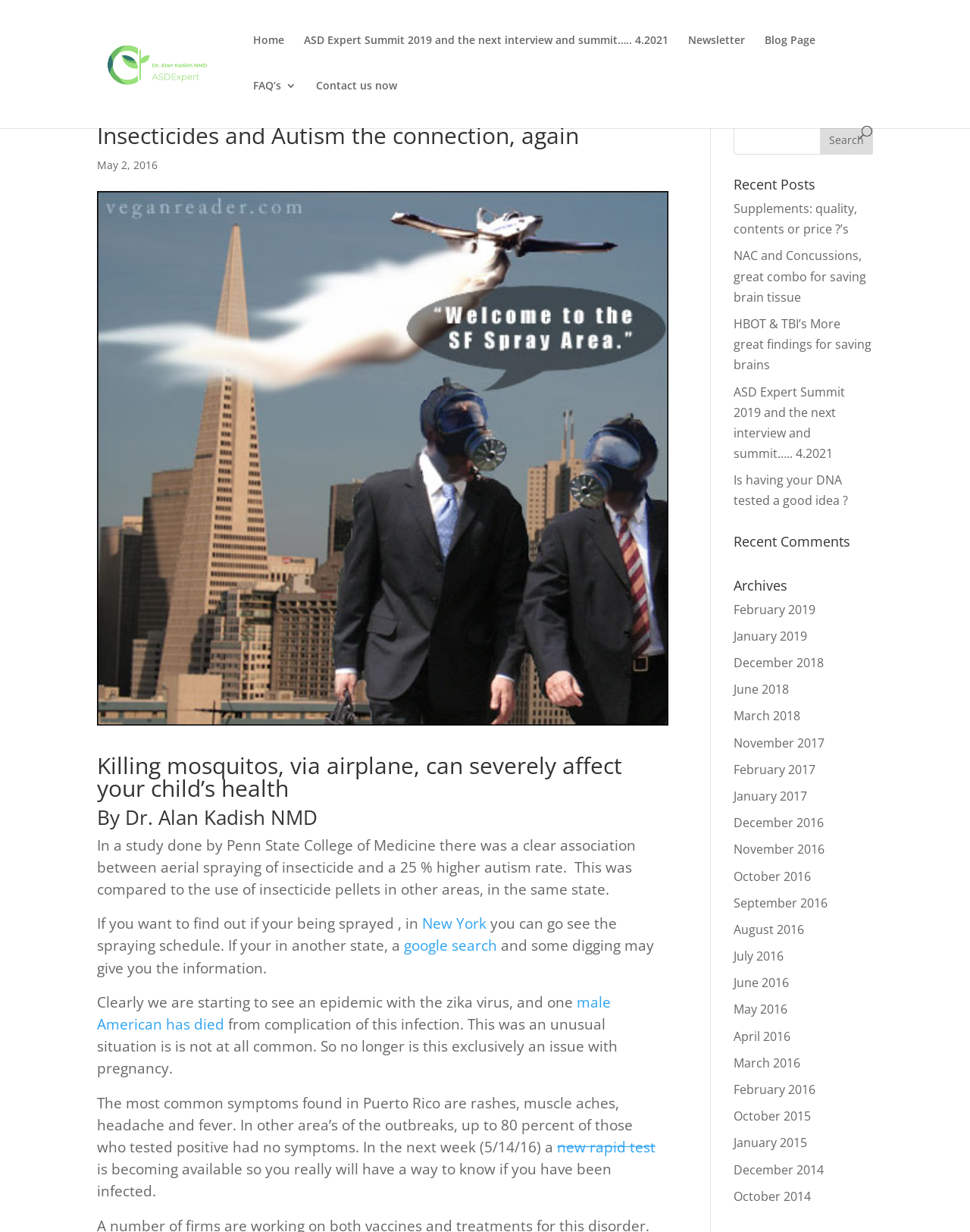Identify the bounding box coordinates for the element that needs to be clicked to fulfill this instruction: "View recent posts". Provide the coordinates in the format of four float numbers between 0 and 1: [left, top, right, bottom].

[0.756, 0.144, 0.9, 0.161]